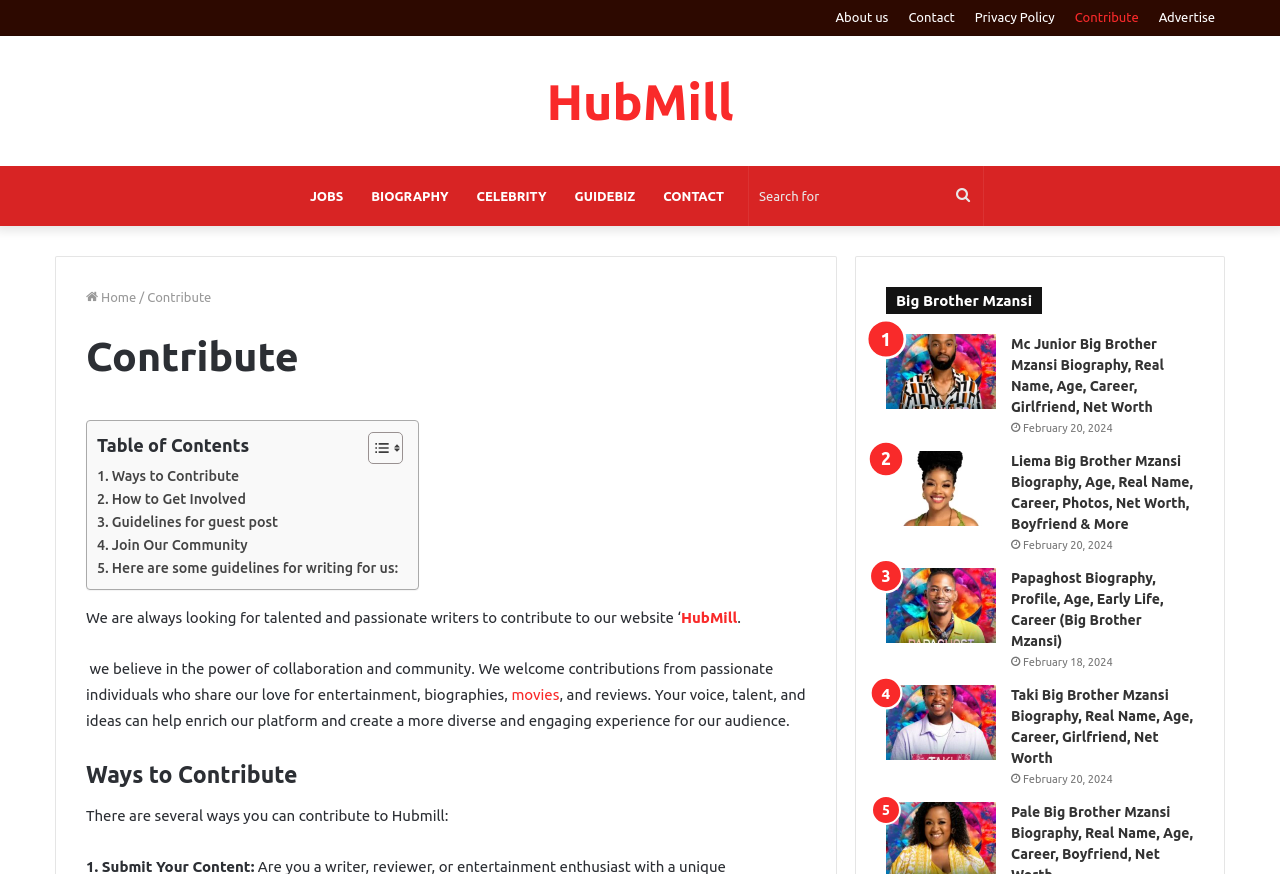Determine the bounding box coordinates of the clickable region to follow the instruction: "Search for something".

[0.585, 0.19, 0.768, 0.259]